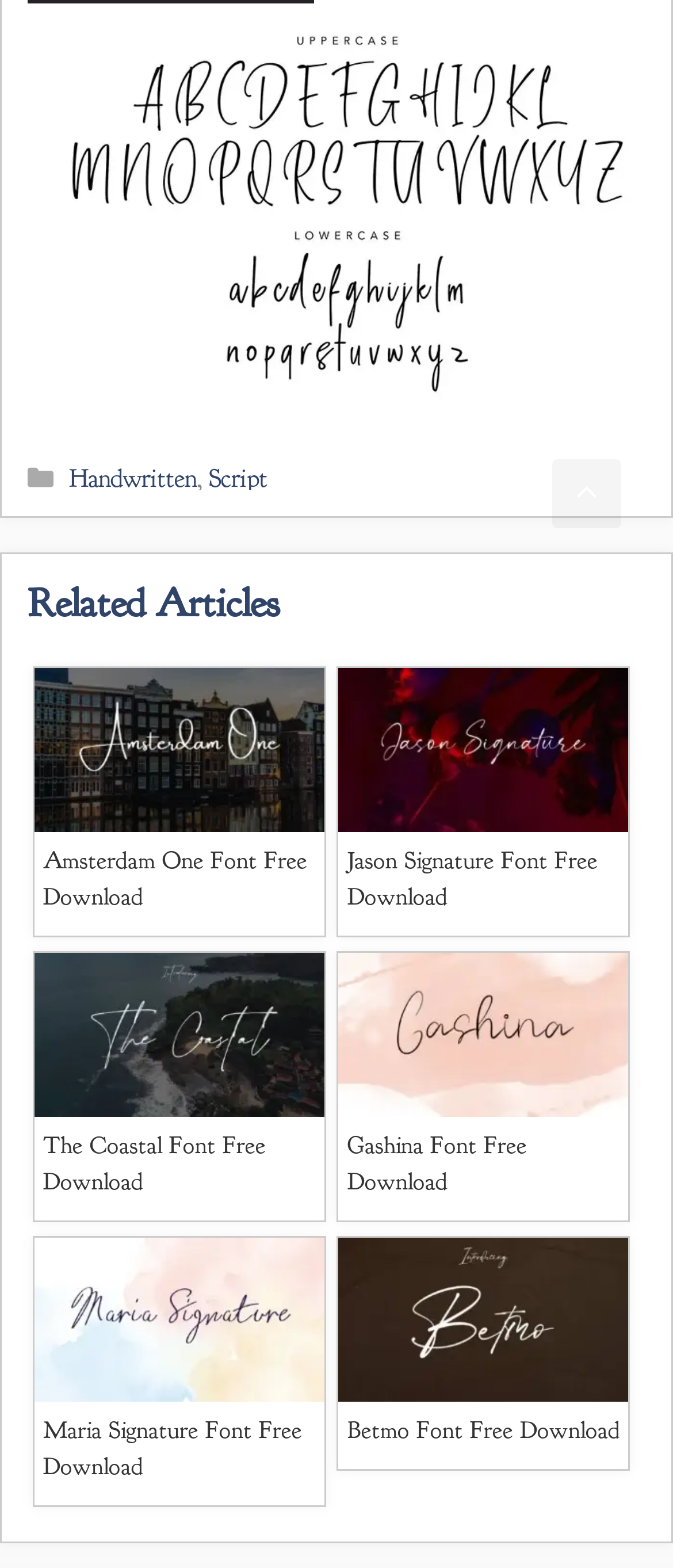Please determine the bounding box coordinates for the element that should be clicked to follow these instructions: "Download the 'Soybeanut Script Font'".

[0.246, 0.325, 0.815, 0.346]